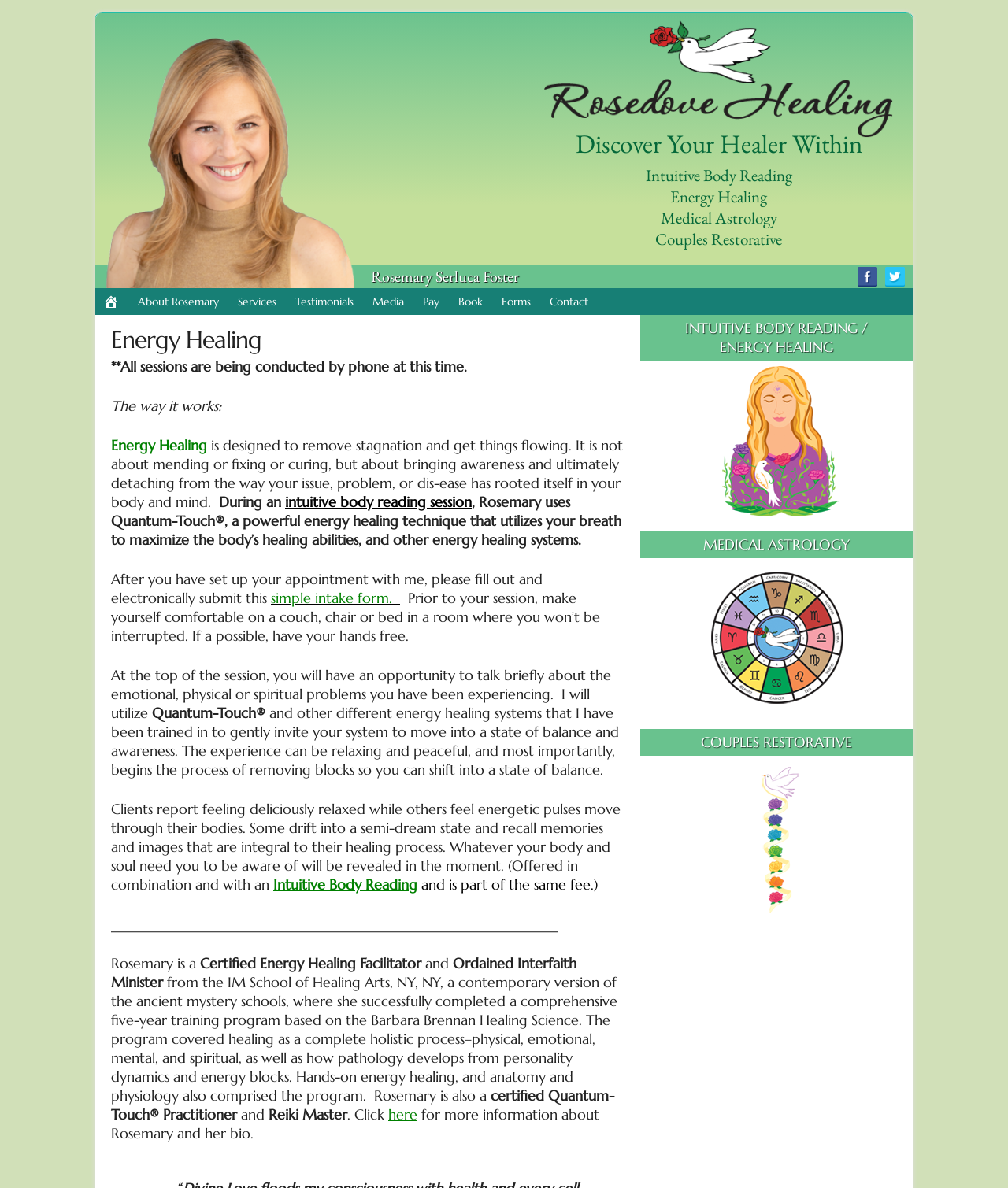Predict the bounding box coordinates of the area that should be clicked to accomplish the following instruction: "Click the 'Services' link". The bounding box coordinates should consist of four float numbers between 0 and 1, i.e., [left, top, right, bottom].

[0.228, 0.243, 0.282, 0.265]